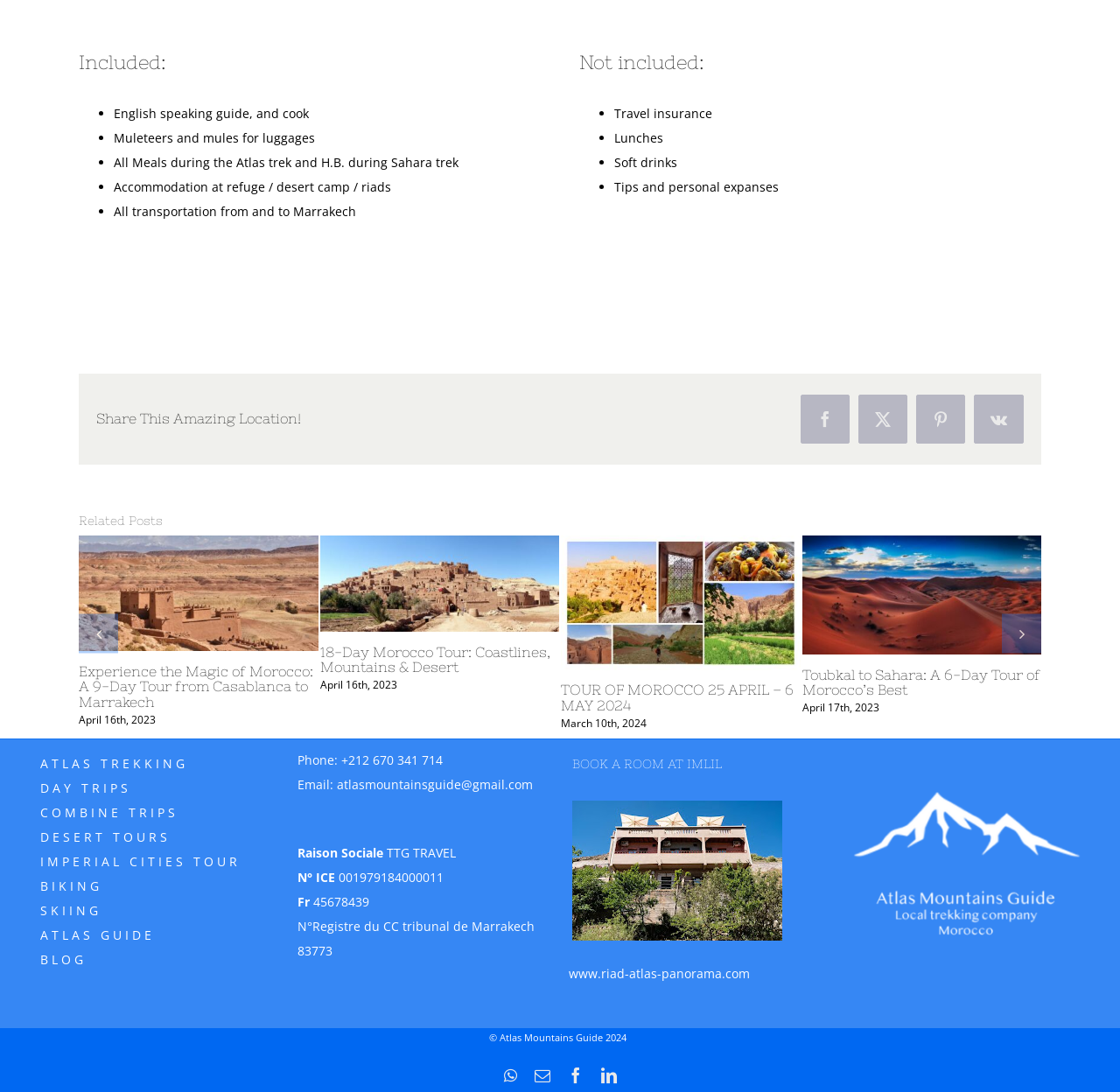Predict the bounding box coordinates of the area that should be clicked to accomplish the following instruction: "Go to 'ATLAS TREKKING'". The bounding box coordinates should consist of four float numbers between 0 and 1, i.e., [left, top, right, bottom].

[0.036, 0.714, 0.239, 0.737]